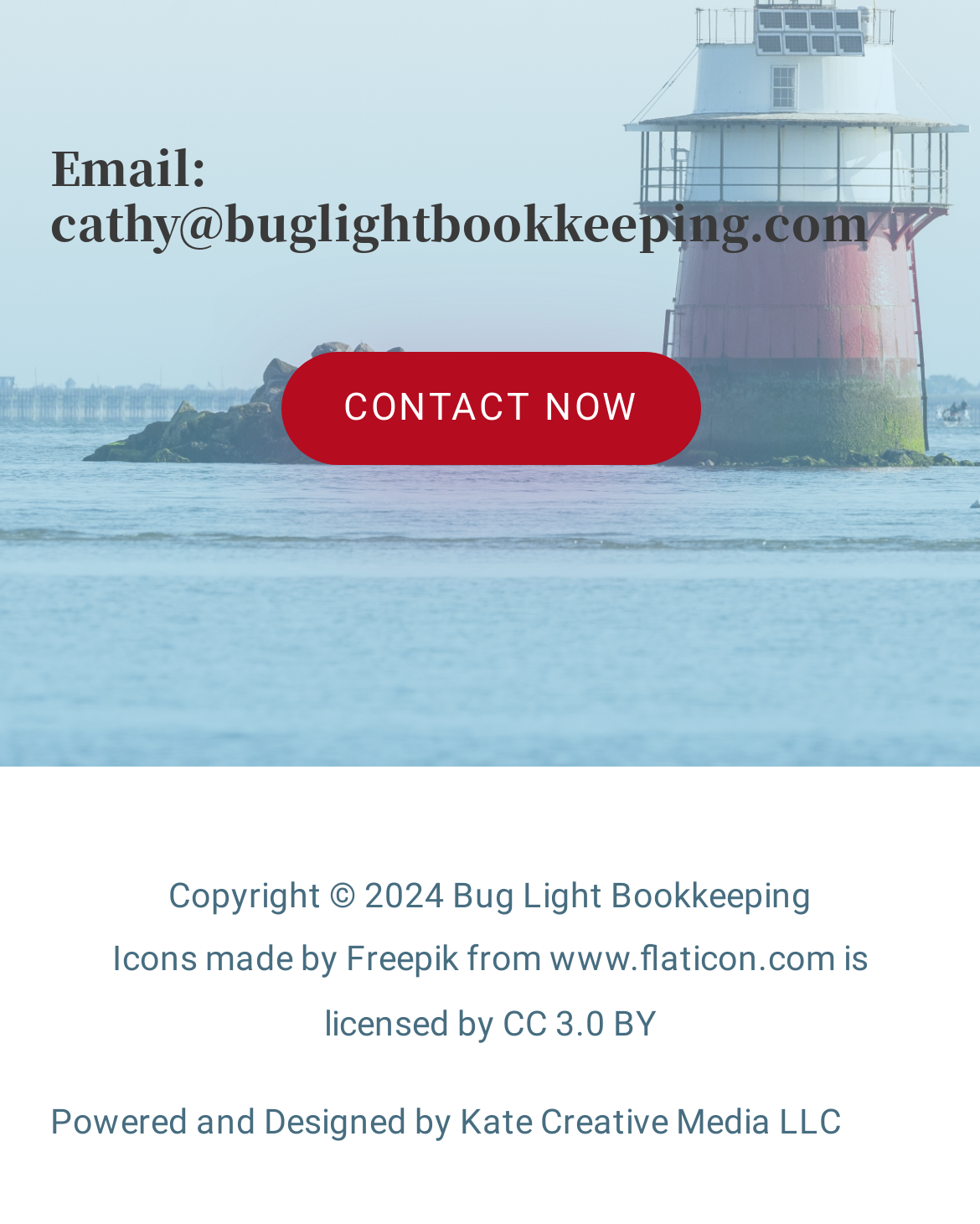From the image, can you give a detailed response to the question below:
What is the name of the company?

The company name is obtained from the StaticText element in the footer section of the webpage, which contains the text 'Bug Light Bookkeeping'.